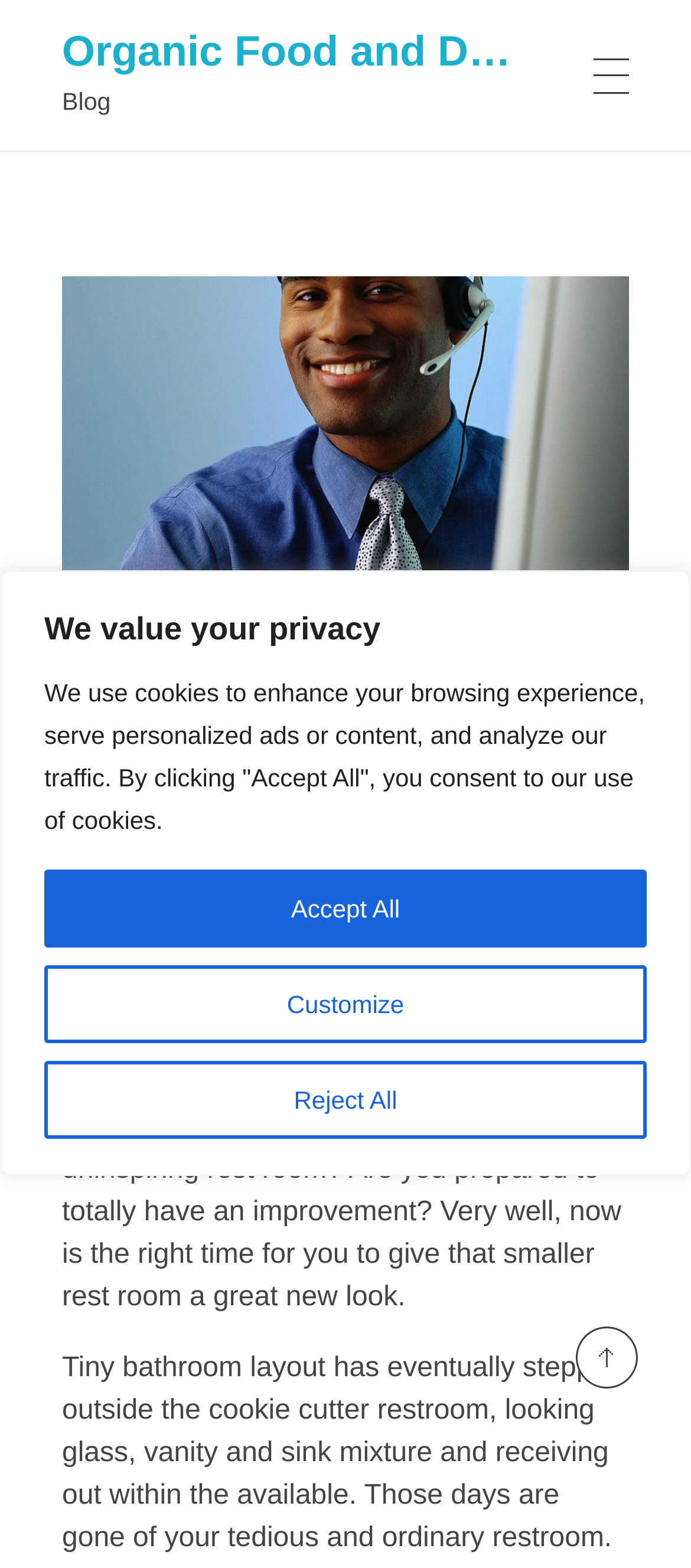Describe all the significant parts and information present on the webpage.

This webpage is about restroom design tips, with a focus on transforming a small, uninspiring bathroom into a beautiful space. At the top of the page, there is a privacy notice with three buttons: "Customize", "Reject All", and "Accept All", which are aligned horizontally. Below this notice, the website's title "Organic Food and Drink" is displayed prominently, along with a link to the website.

To the right of the website title, there is a "Blog" section, which contains a link to an article titled "bro-at-pc-business-man" accompanied by an image. Below this, there is a header section with a heading that reads "Restroom Design Tips To Produce A Appearance You’ll Adore". This heading is followed by a brief description of the article, which includes the text "Sick and tired of your very little and black, uninspiring rest room? Are you prepared to totally have an improvement? Very well, now is the right time for you to give that smaller rest room a great new look."

There are also some additional links and text elements on the page, including a "by" and "with" label, a "no comment" text, and a link to a "General" category. Overall, the page appears to be a blog post or article about restroom design, with a focus on inspiring readers to transform their small bathrooms.